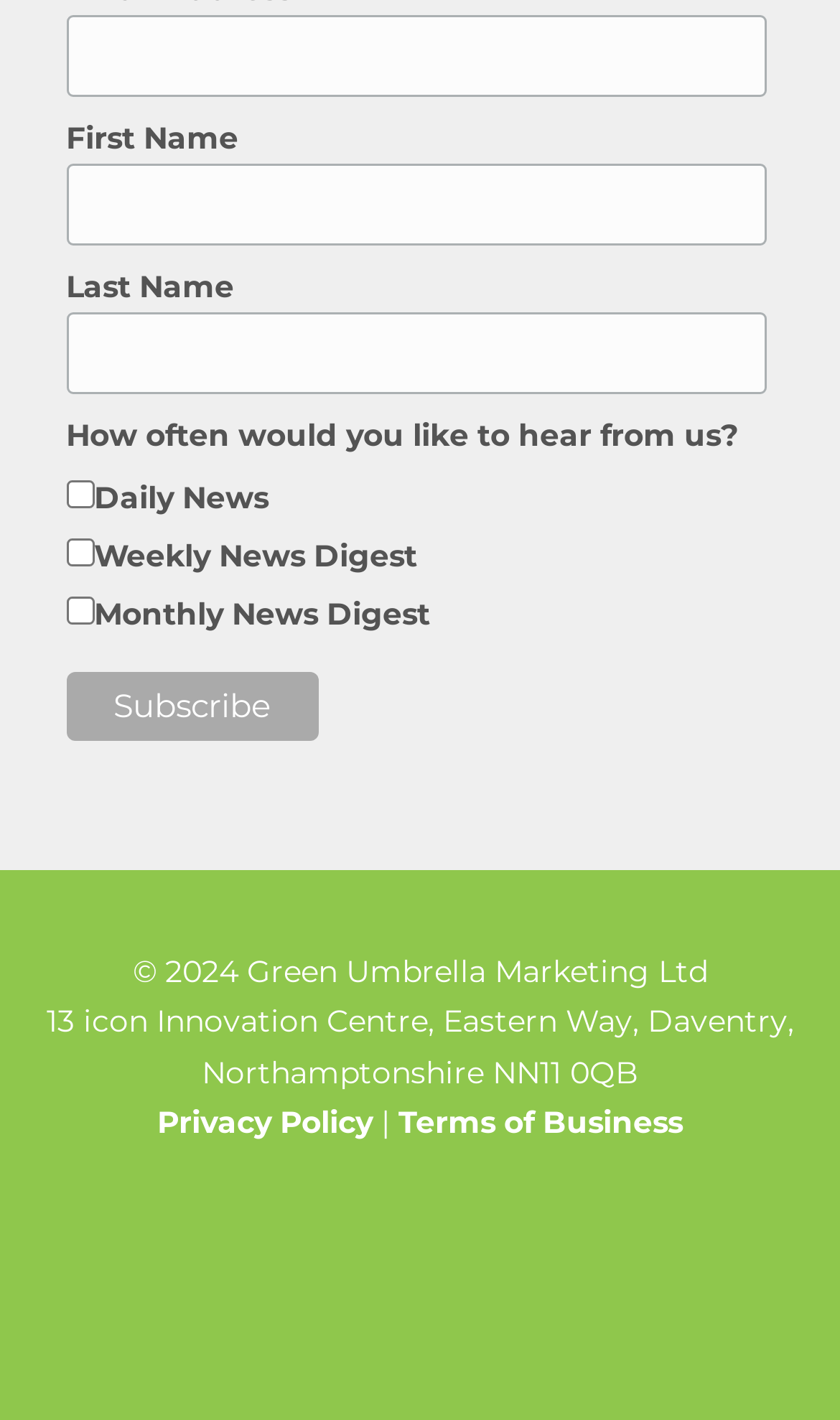Please answer the following question using a single word or phrase: 
What are the available options for news updates?

Daily, Weekly, Monthly